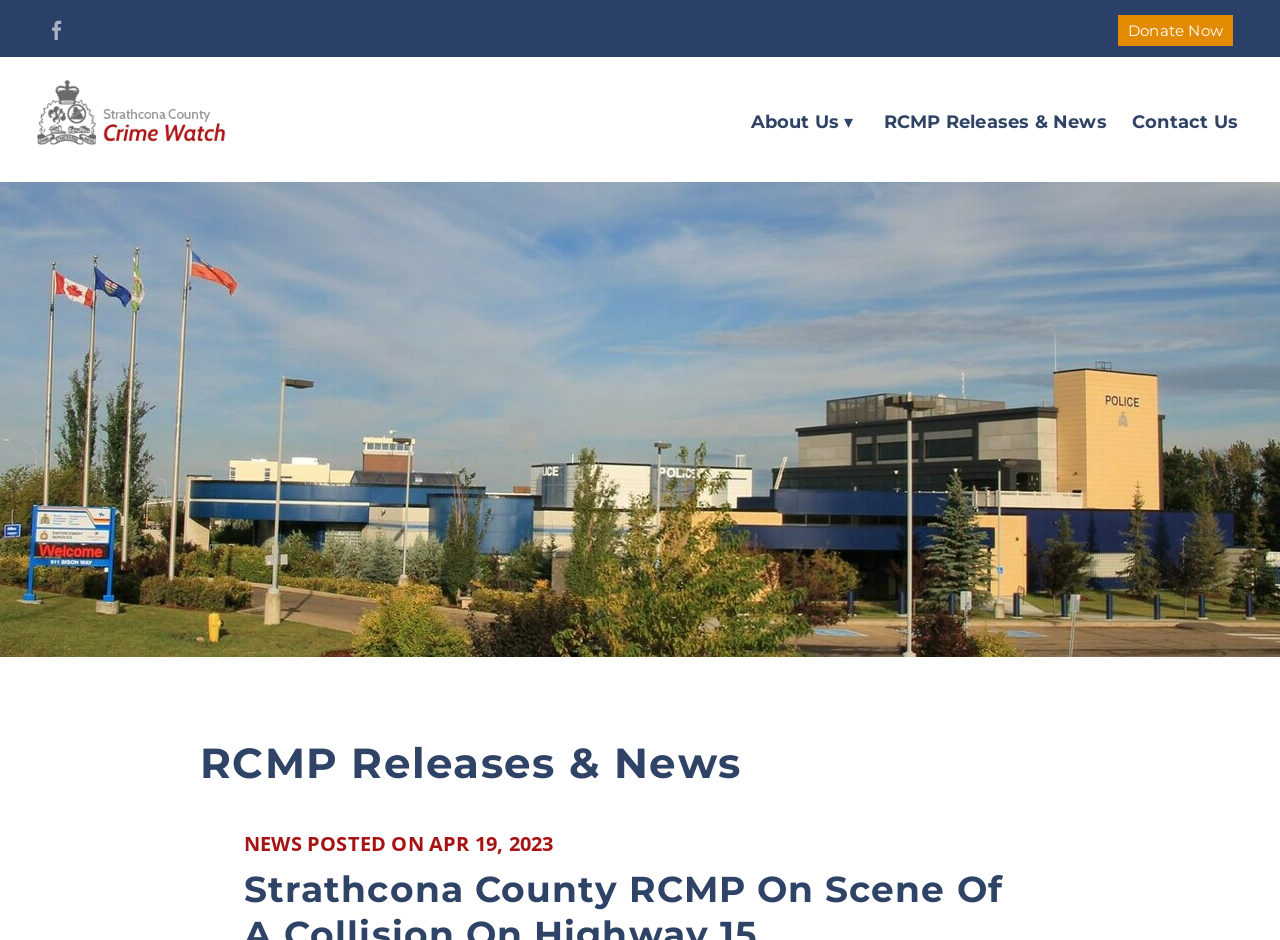How can users contact the organization?
Based on the image, answer the question with as much detail as possible.

I found the answer by looking at the link 'Contact Us' which is likely the way users can contact the organization.